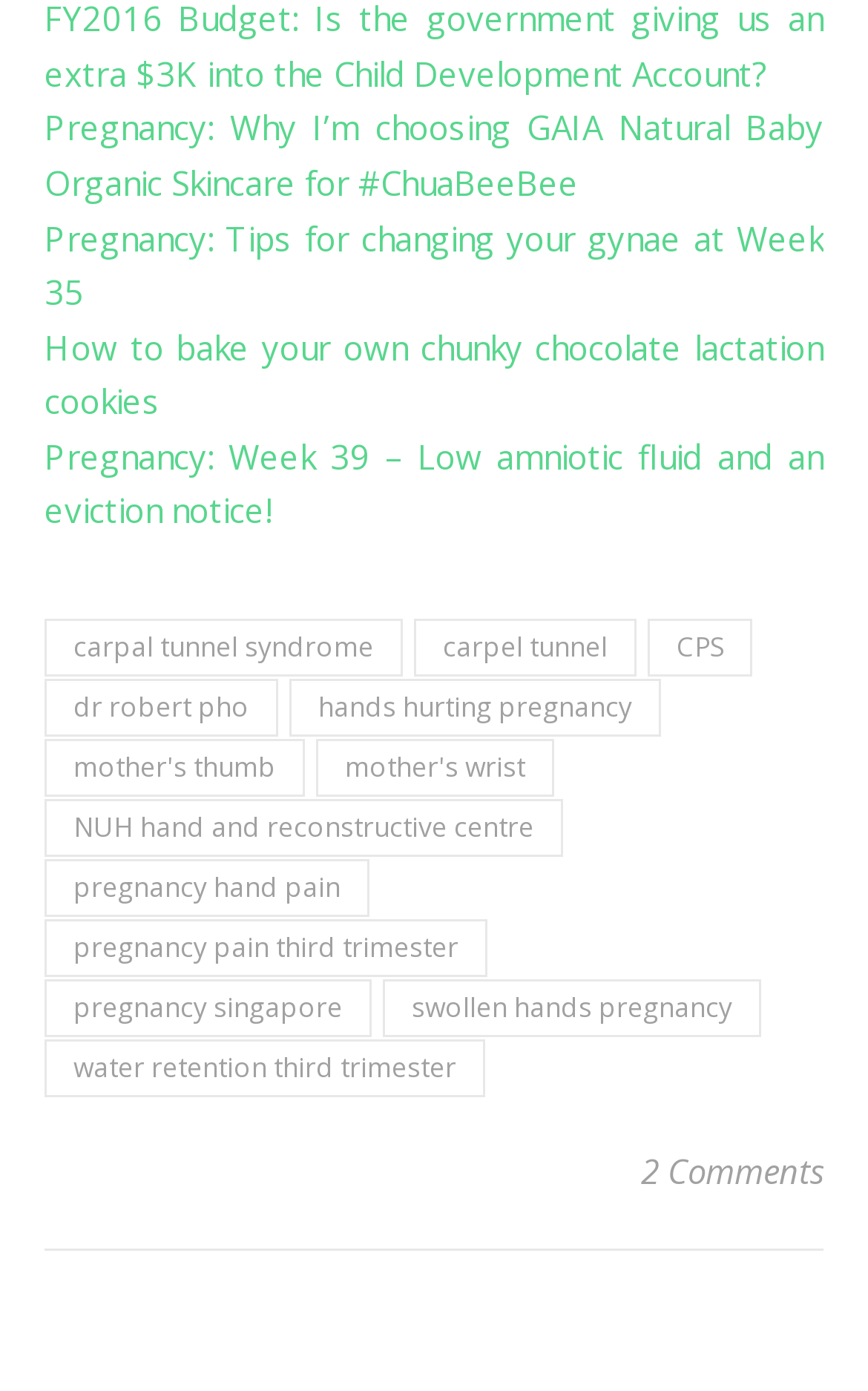Could you locate the bounding box coordinates for the section that should be clicked to accomplish this task: "Get the recipe for chunky chocolate lactation cookies".

[0.051, 0.233, 0.949, 0.304]